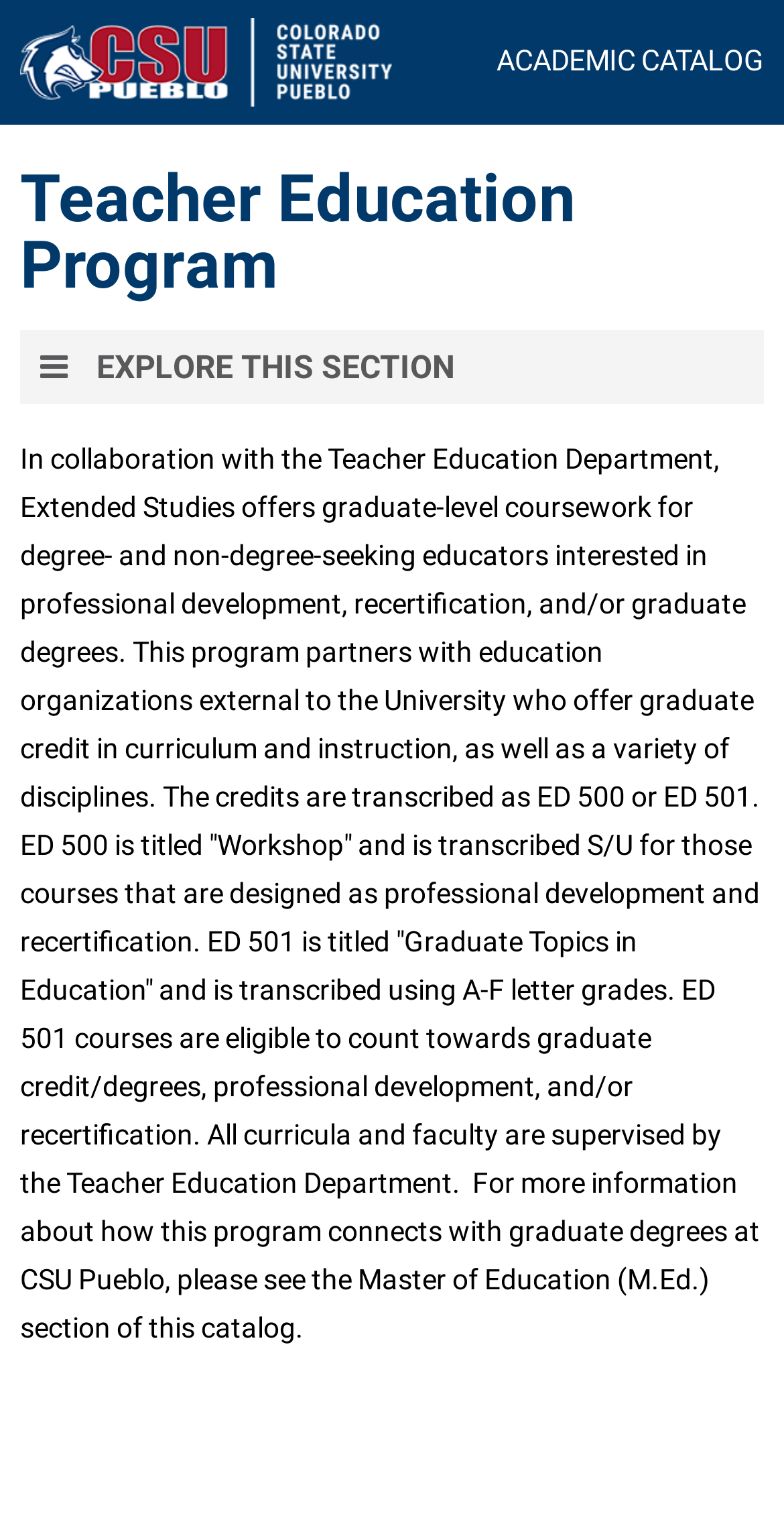Based on the element description, predict the bounding box coordinates (top-left x, top-left y, bottom-right x, bottom-right y) for the UI element in the screenshot: Academic Catalog

[0.633, 0.031, 0.974, 0.05]